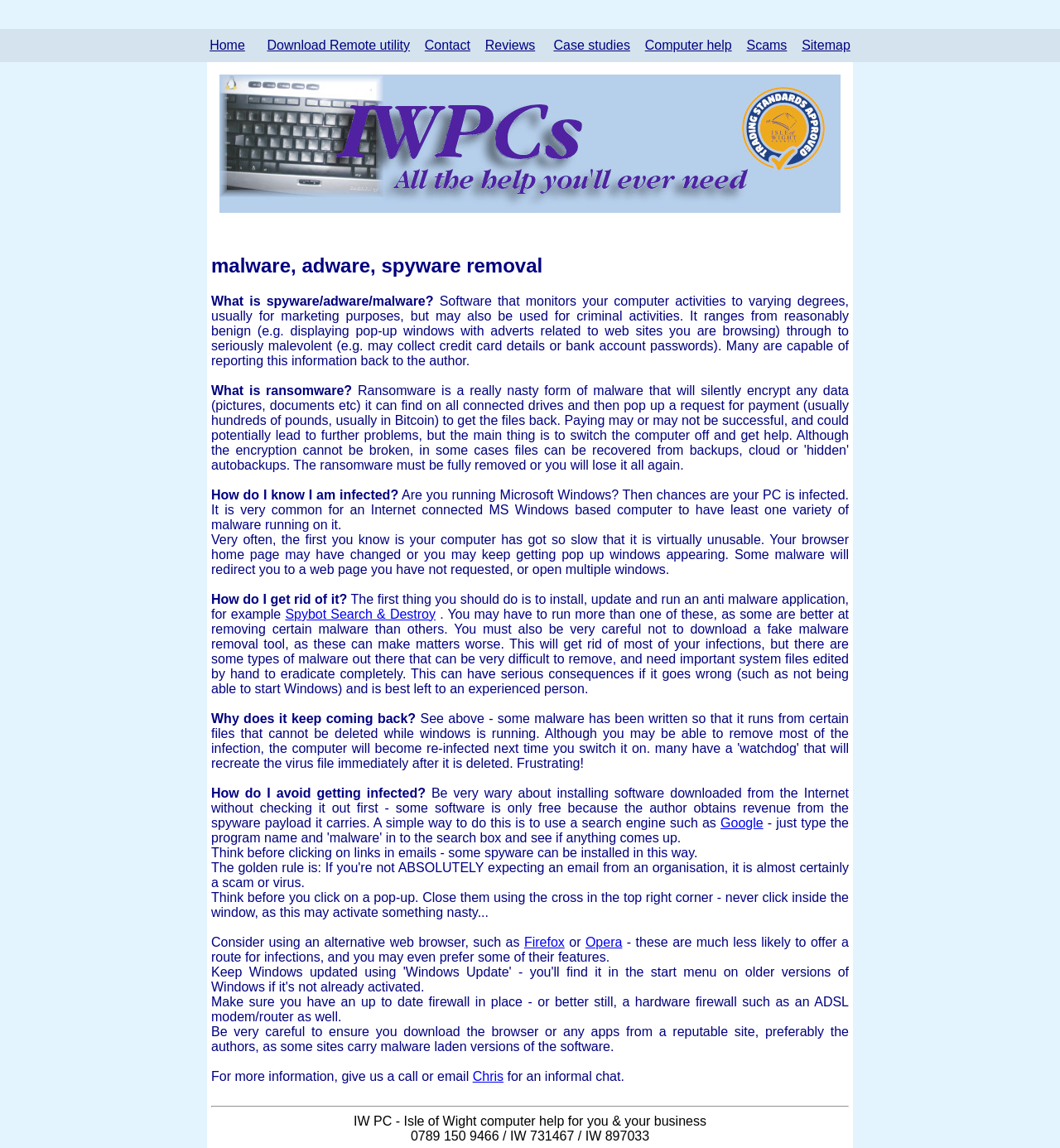Provide the bounding box coordinates for the area that should be clicked to complete the instruction: "Click on the 'Home' link".

[0.198, 0.033, 0.231, 0.045]